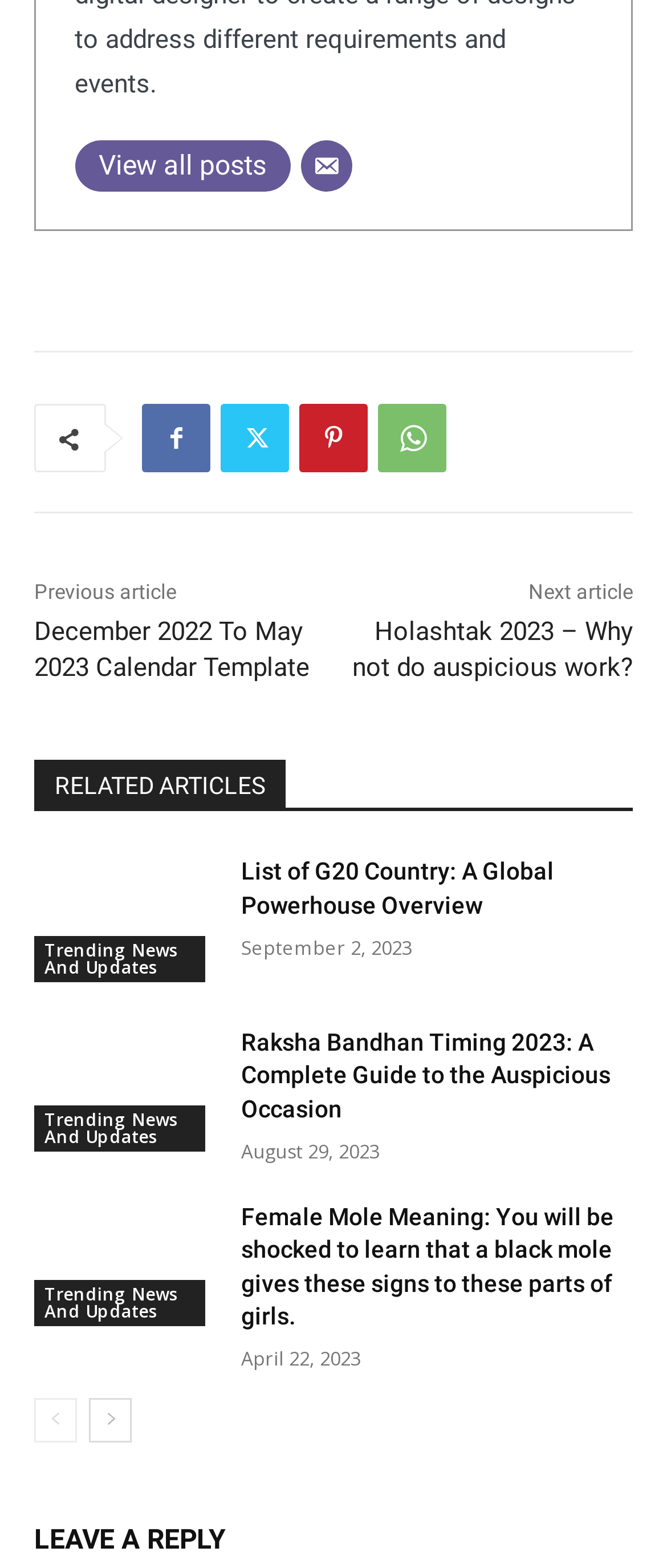Please give a one-word or short phrase response to the following question: 
What is the purpose of the 'prev-page' and 'next-page' links?

To navigate between pages